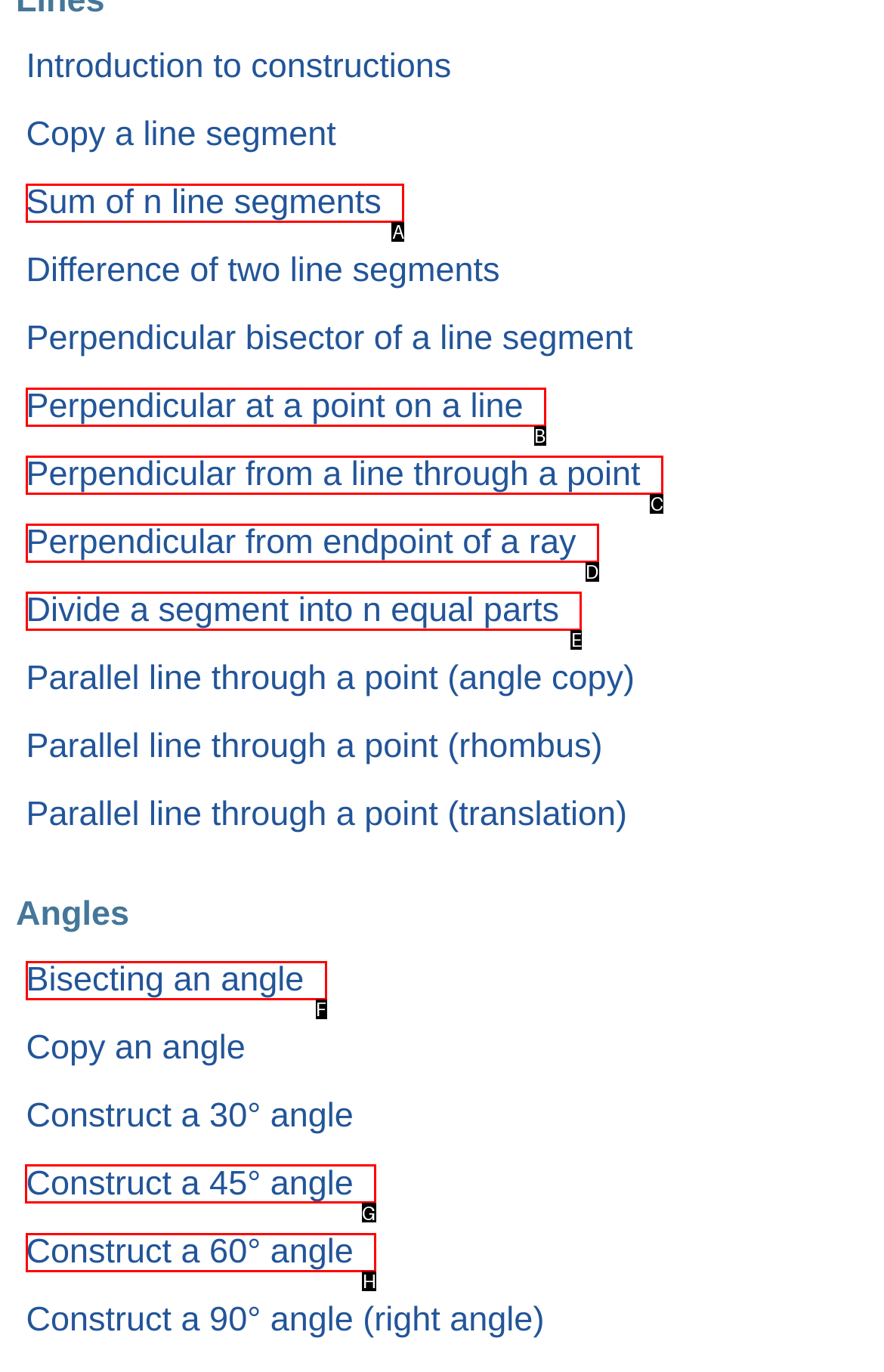Determine which option you need to click to execute the following task: Learn about Construct a 45° angle. Provide your answer as a single letter.

G